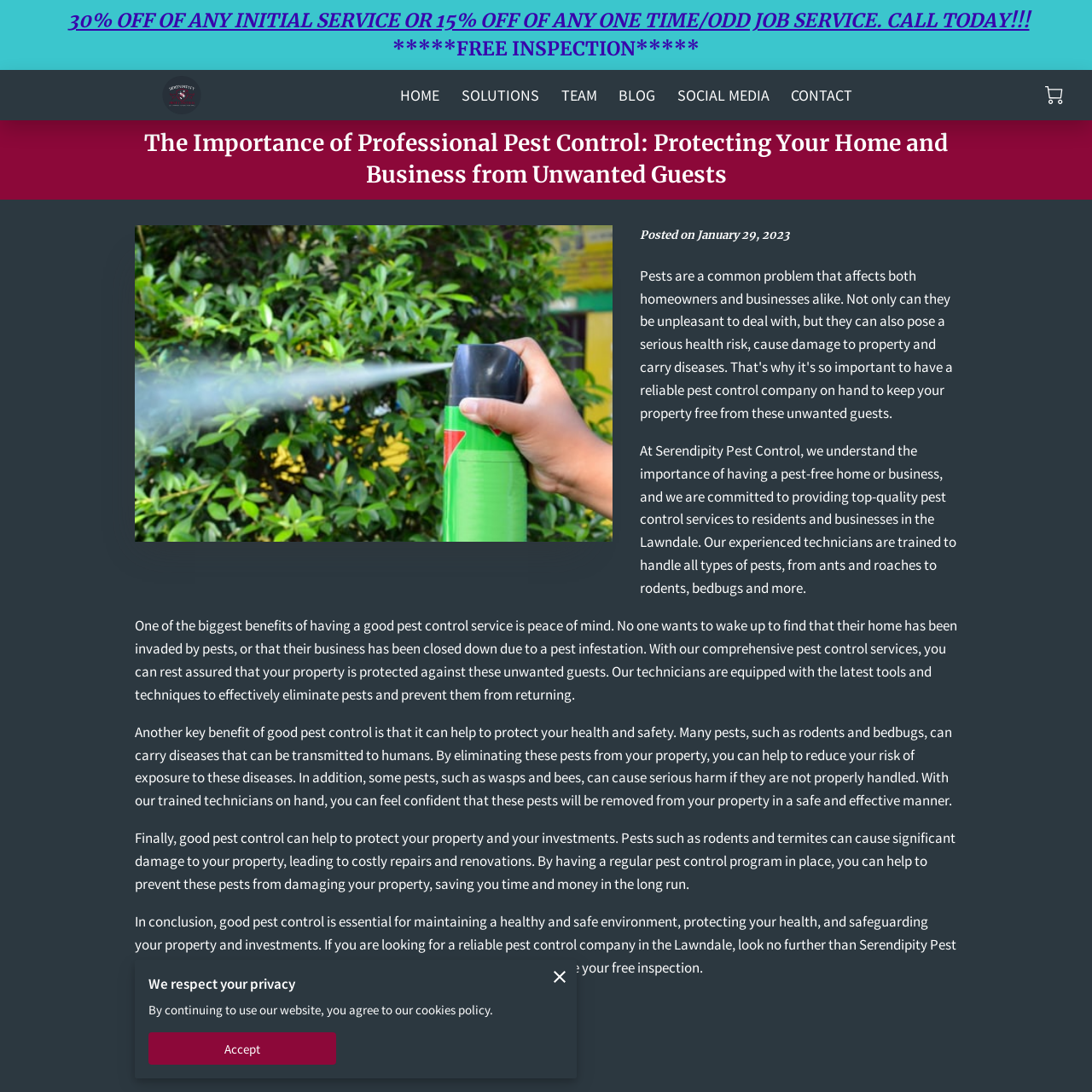How many links are in the navigation menu?
Examine the image and give a concise answer in one word or a short phrase.

6